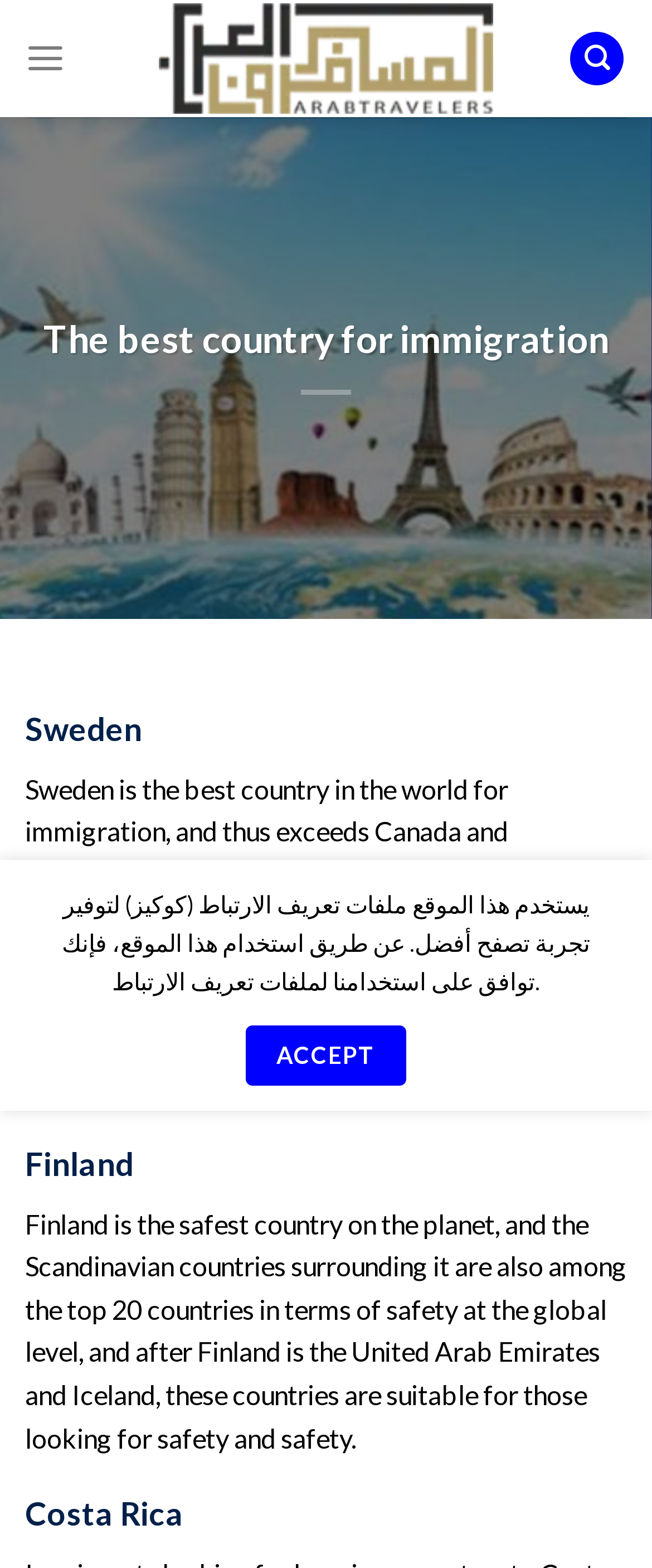Identify and extract the main heading of the webpage.

The best country for immigration